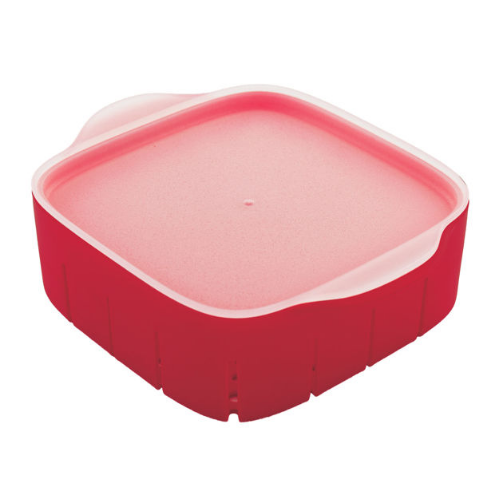Describe all significant details and elements found in the image.

The image features the "Rinse N Store Berry Colander" in a vibrant cayenne red color. This innovative kitchen accessory combines the functionality of a colander and a storage container, ideal for rinsing and storing berries. Its square shape allows for efficient use of refrigerator space, while the smooth surface is designed to protect delicate berries from bruising. 

The colander includes large drainage holes for quick water removal and is equipped with a secure lid that creates an airtight seal, ensuring your berries stay fresh longer. Ergonomically designed handles offer a comfortable grip during rinsing, making it easy to wash your produce without damaging them. 

This colander is dishwasher safe, ensuring effortless cleaning after use, and is made from BPA-free plastic and nylon, making it a safe choice for food preparation. Priced at $8.99, it's a practical addition to any kitchen, perfect for keeping your fruits in top condition.